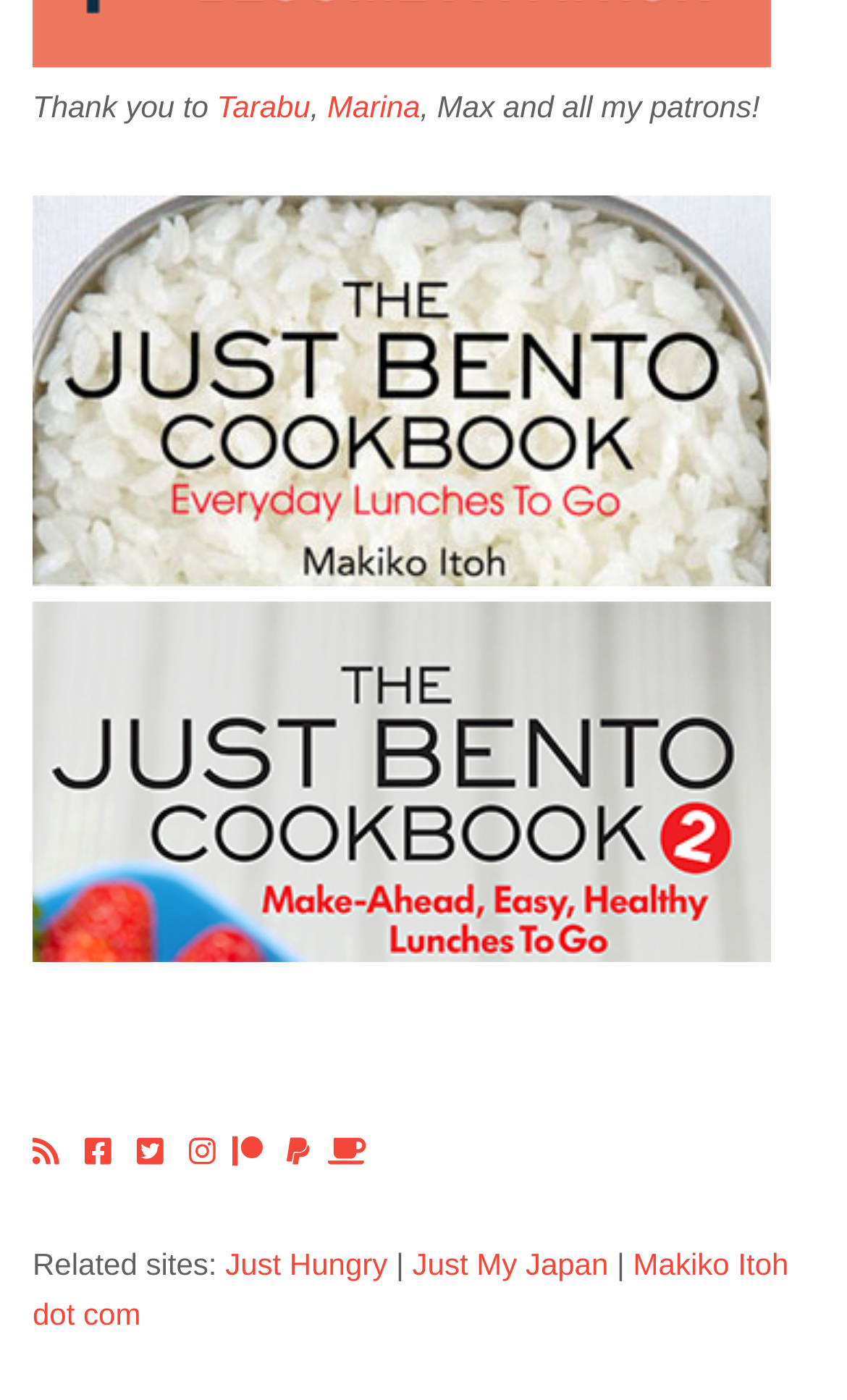Find the bounding box coordinates of the clickable element required to execute the following instruction: "View the cookbook image". Provide the coordinates as four float numbers between 0 and 1, i.e., [left, top, right, bottom].

[0.038, 0.399, 0.91, 0.424]